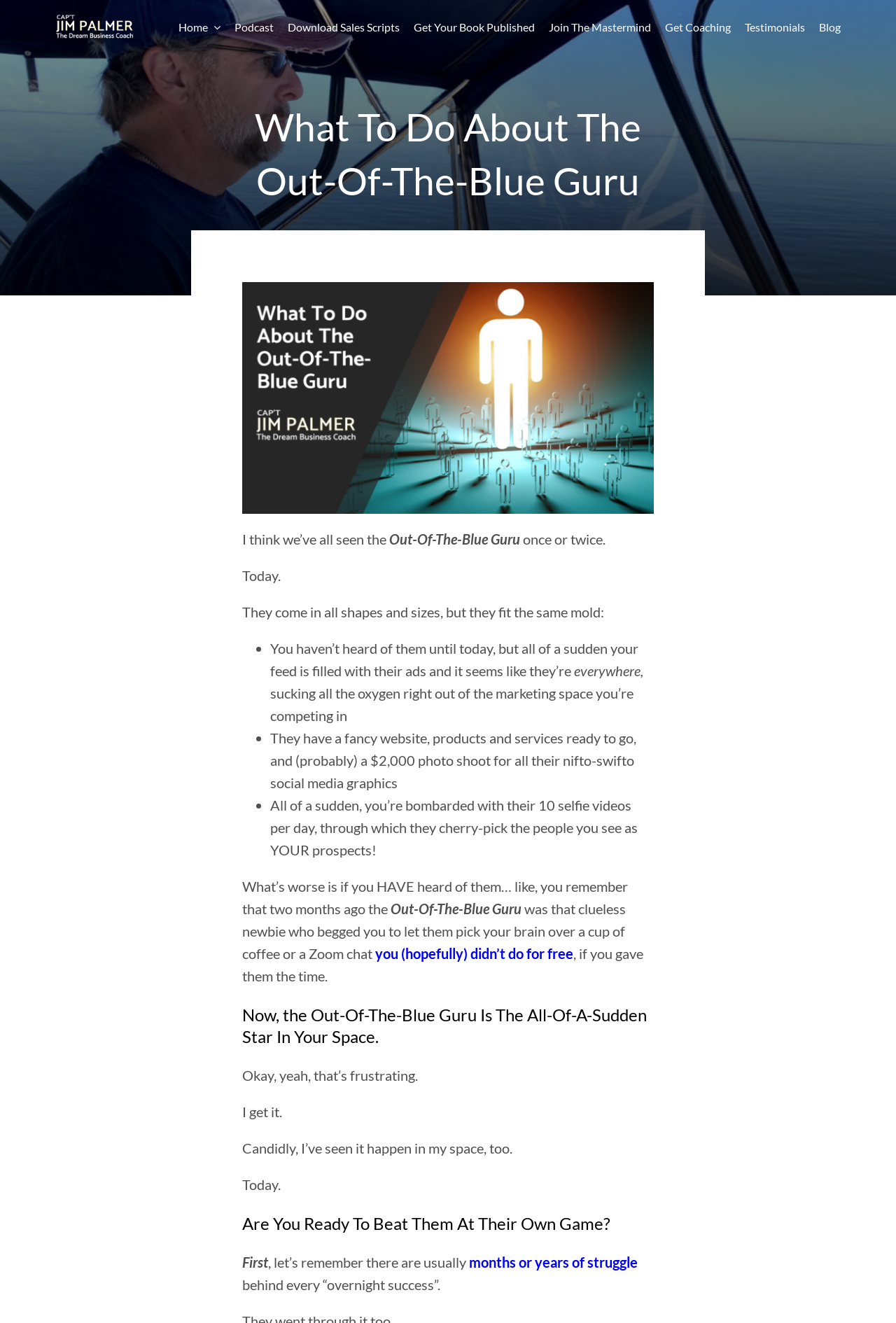Could you provide the bounding box coordinates for the portion of the screen to click to complete this instruction: "Click the 'Home' link"?

[0.199, 0.0, 0.246, 0.038]